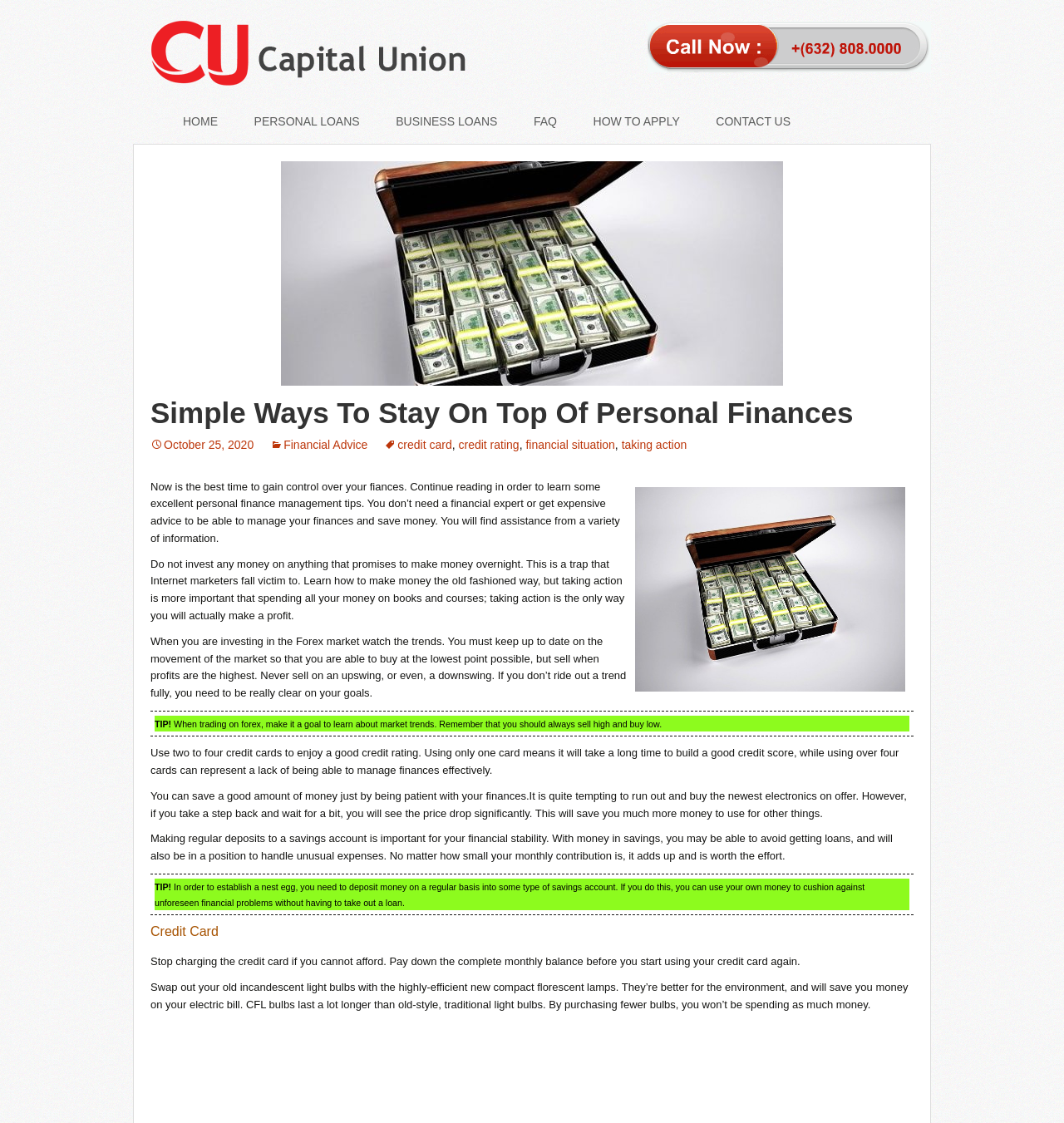Please find the bounding box coordinates of the section that needs to be clicked to achieve this instruction: "Click on the 'Capital Union' link".

[0.125, 0.012, 0.438, 0.083]